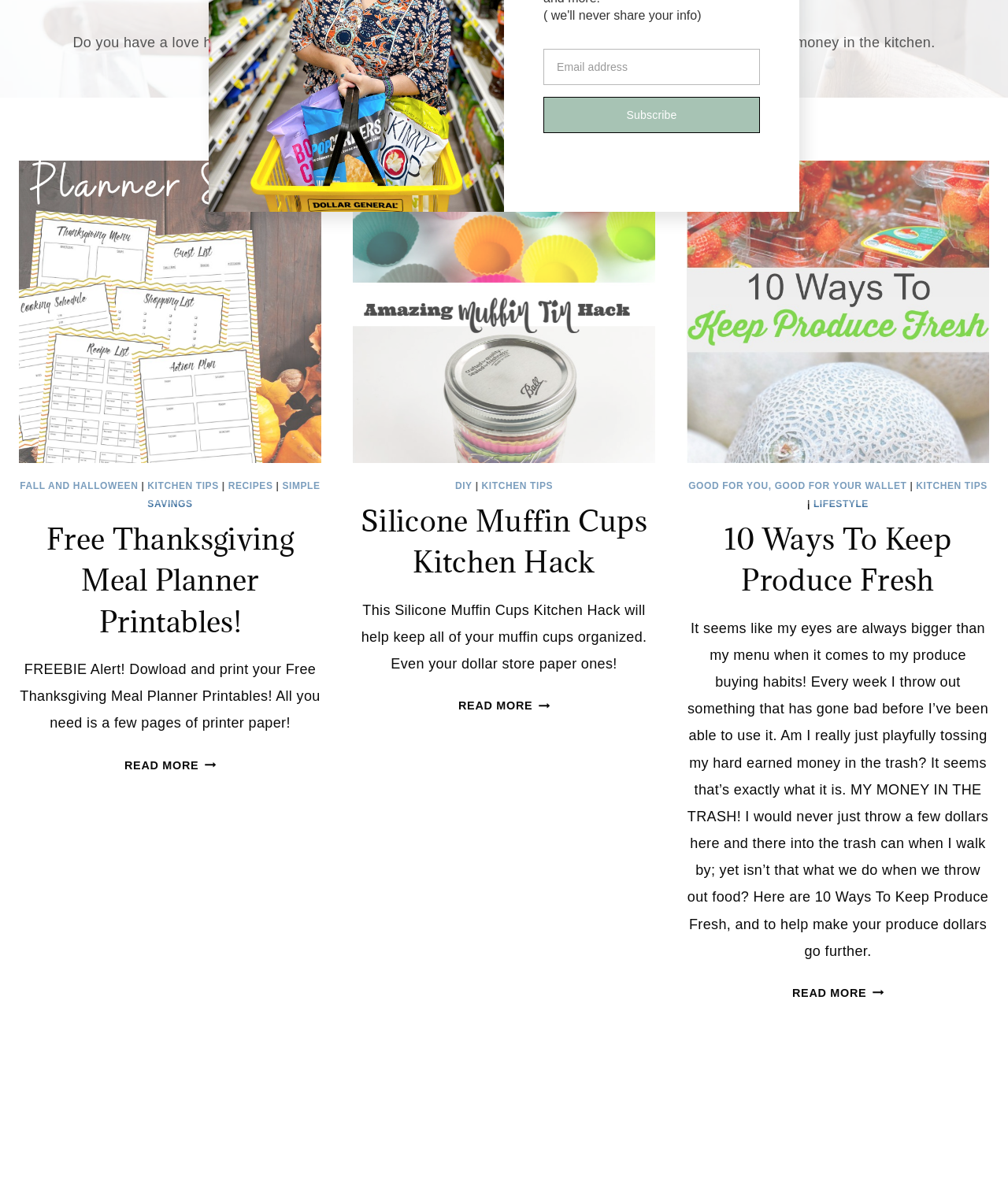Using the description: "LifeStyle", determine the UI element's bounding box coordinates. Ensure the coordinates are in the format of four float numbers between 0 and 1, i.e., [left, top, right, bottom].

[0.807, 0.419, 0.862, 0.428]